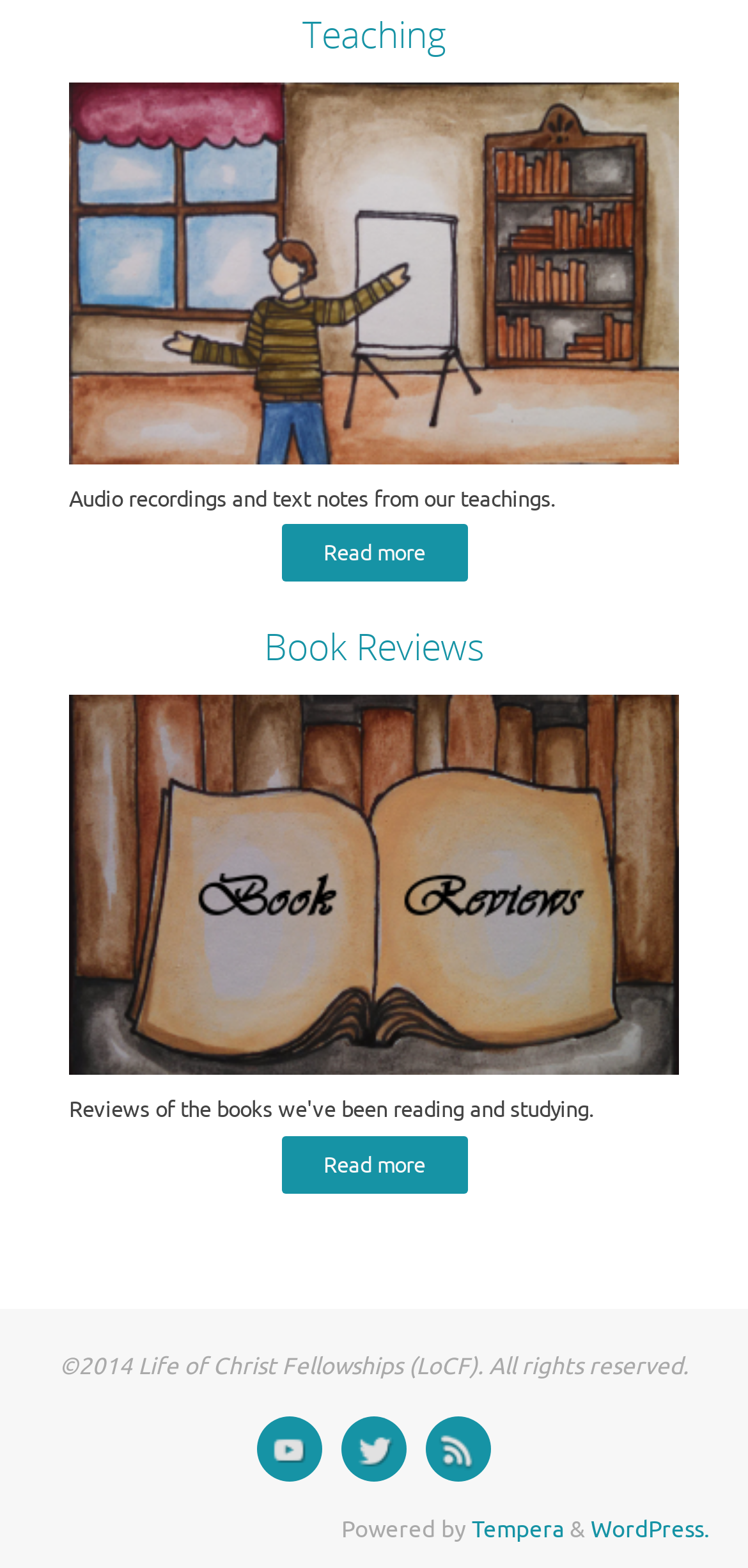Pinpoint the bounding box coordinates of the area that must be clicked to complete this instruction: "Click on Teaching".

[0.035, 0.005, 0.965, 0.04]